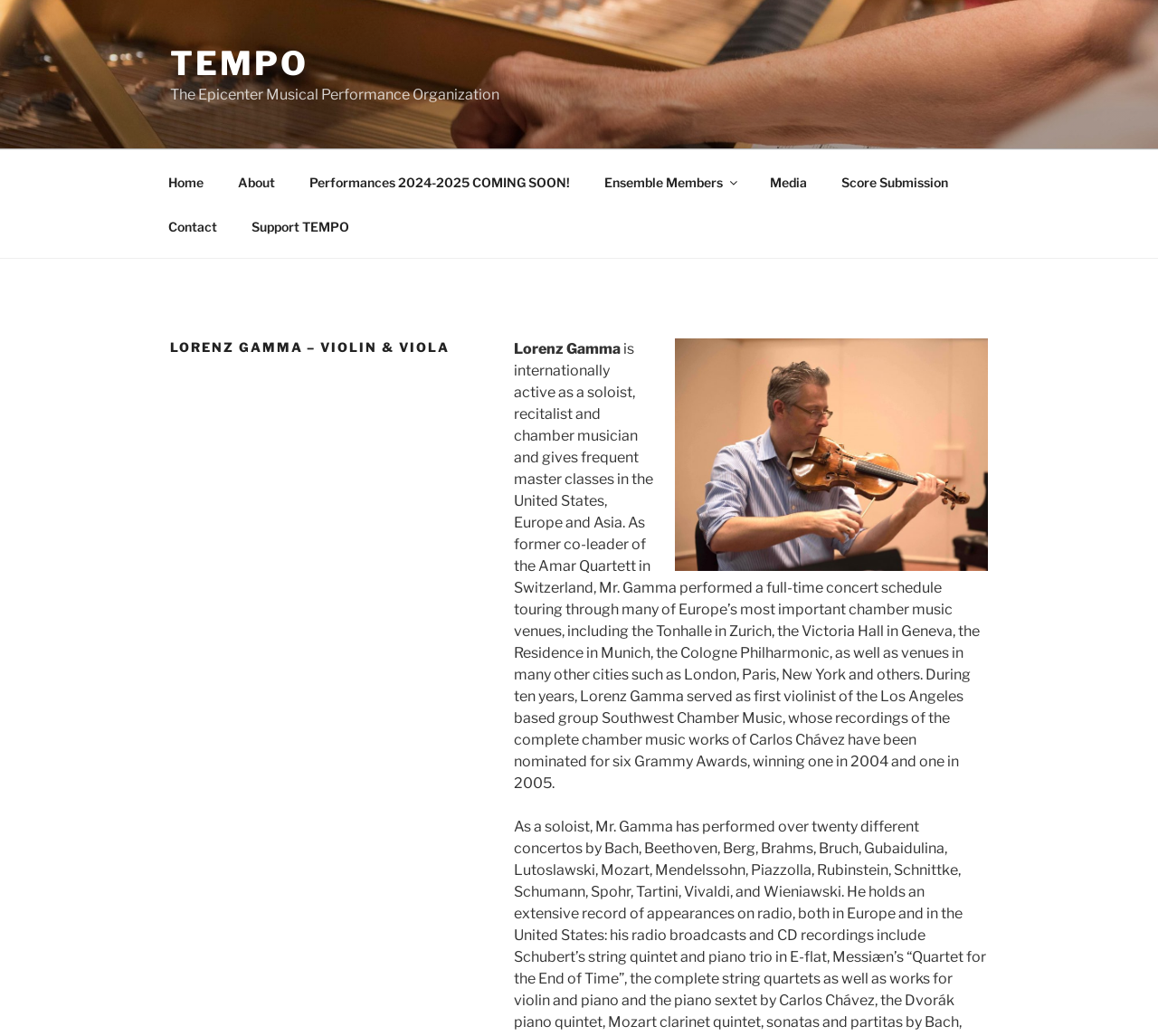Find the bounding box of the web element that fits this description: "Performances 2024-2025 COMING SOON!".

[0.253, 0.154, 0.505, 0.197]